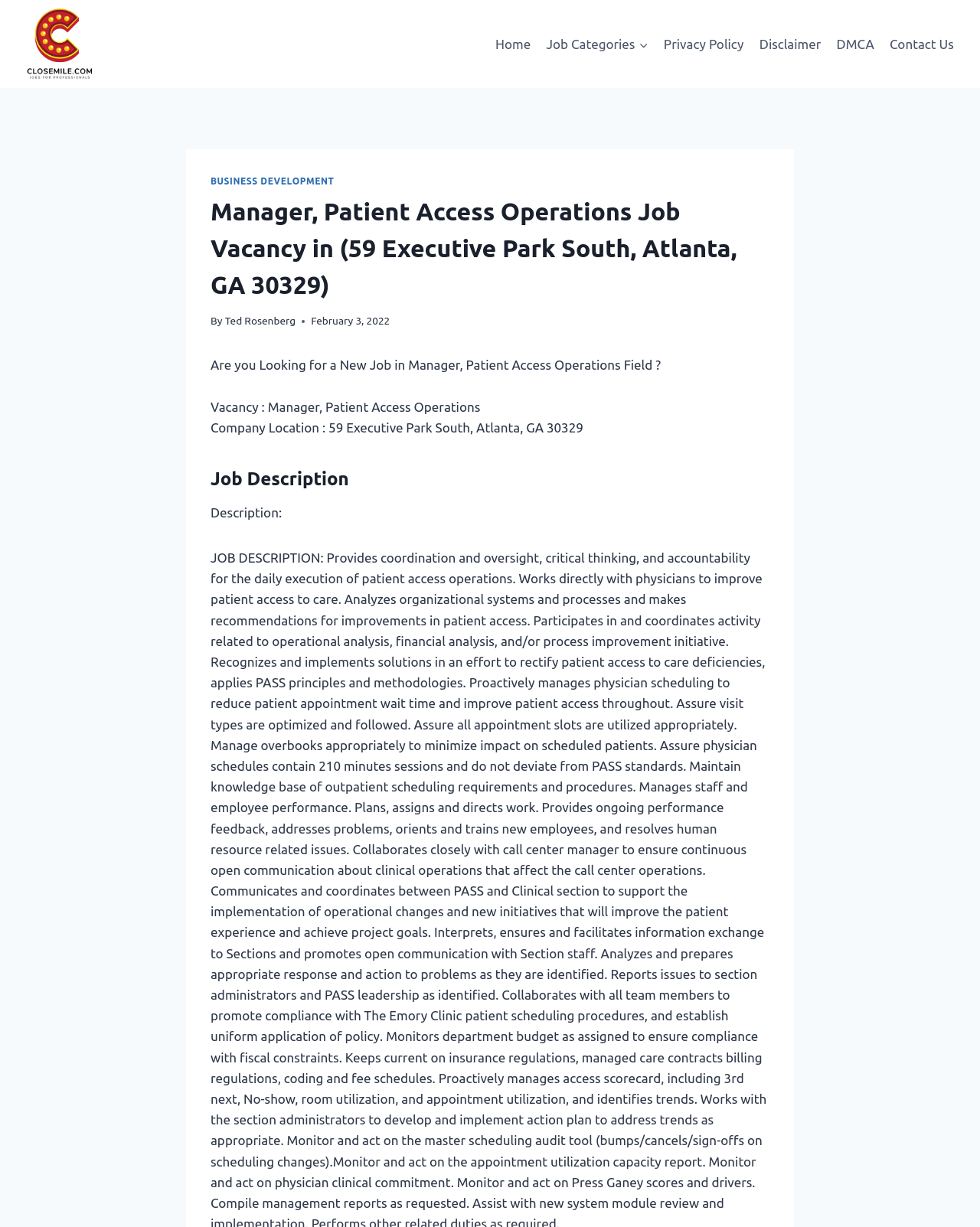What is the company location of the job vacancy?
Please provide a comprehensive answer to the question based on the webpage screenshot.

The company location can be found in the static text 'Company Location : 59 Executive Park South, Atlanta, GA 30329'.